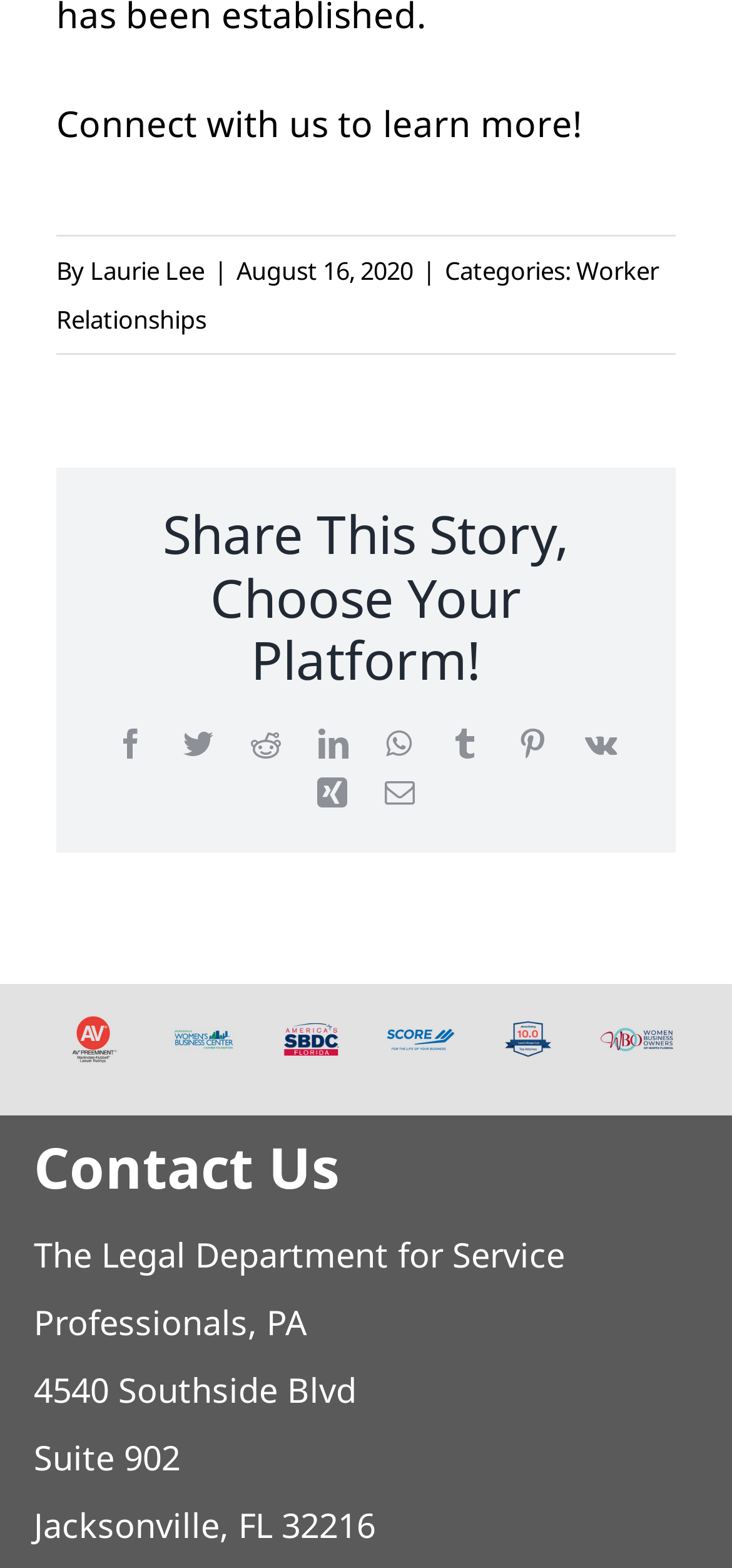With reference to the image, please provide a detailed answer to the following question: What is the name of the author?

The author's name is mentioned in the text 'By Laurie Lee' which is located above the date 'August 16, 2020'.